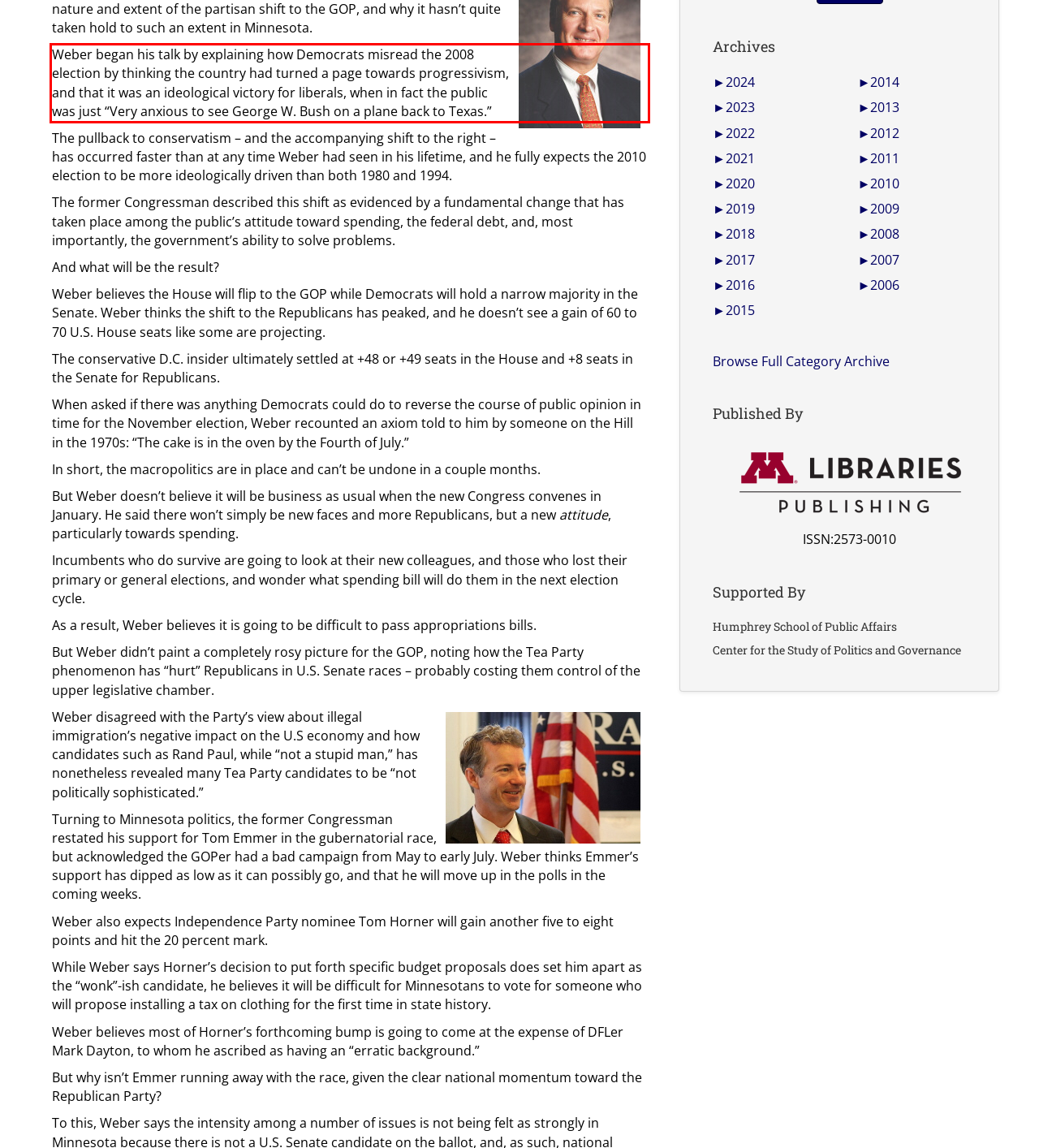You are provided with a screenshot of a webpage that includes a UI element enclosed in a red rectangle. Extract the text content inside this red rectangle.

Weber began his talk by explaining how Democrats misread the 2008 election by thinking the country had turned a page towards progressivism, and that it was an ideological victory for liberals, when in fact the public was just “Very anxious to see George W. Bush on a plane back to Texas.”